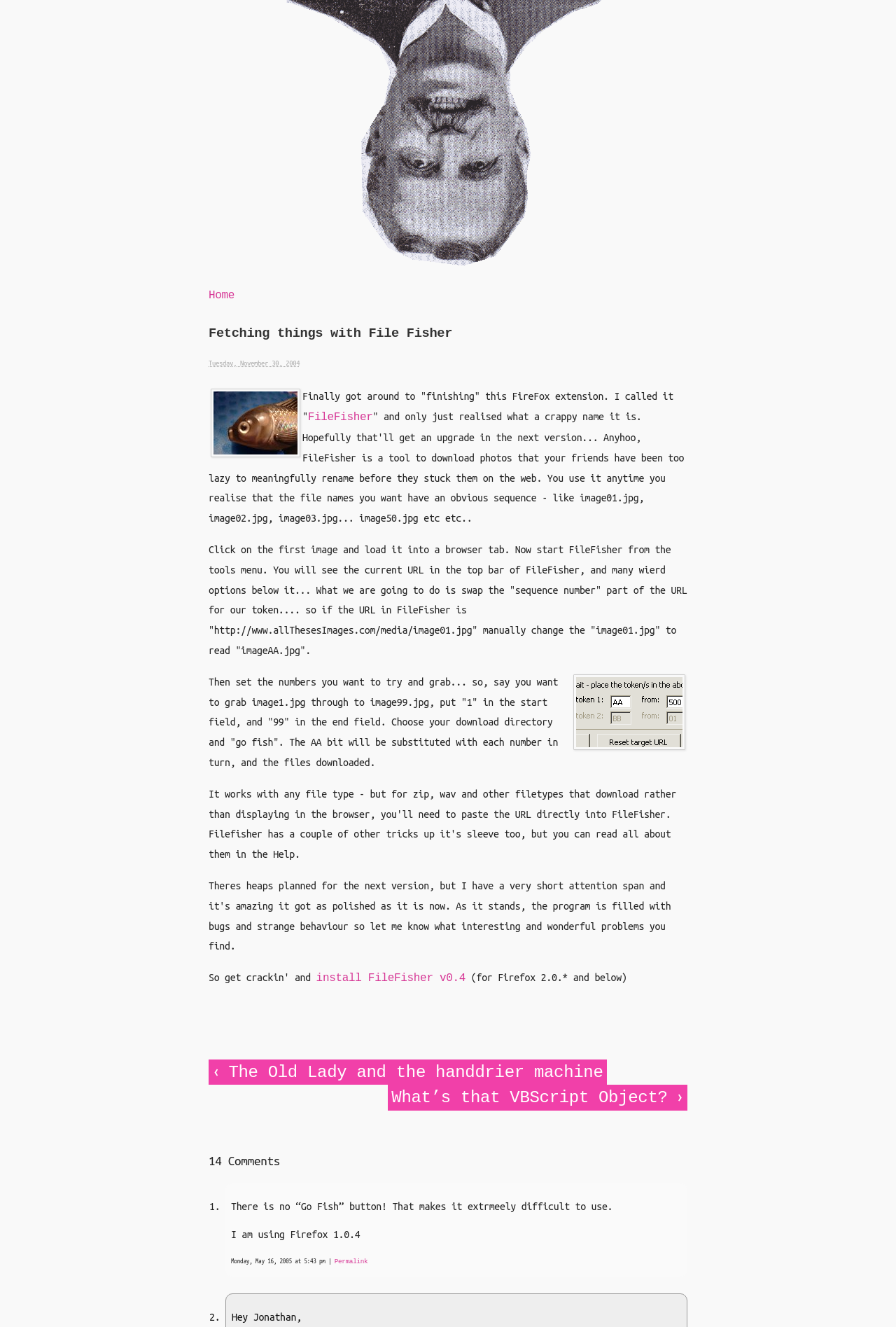Answer the question below in one word or phrase:
What is the format of the date displayed on the webpage?

Day, Month, Year